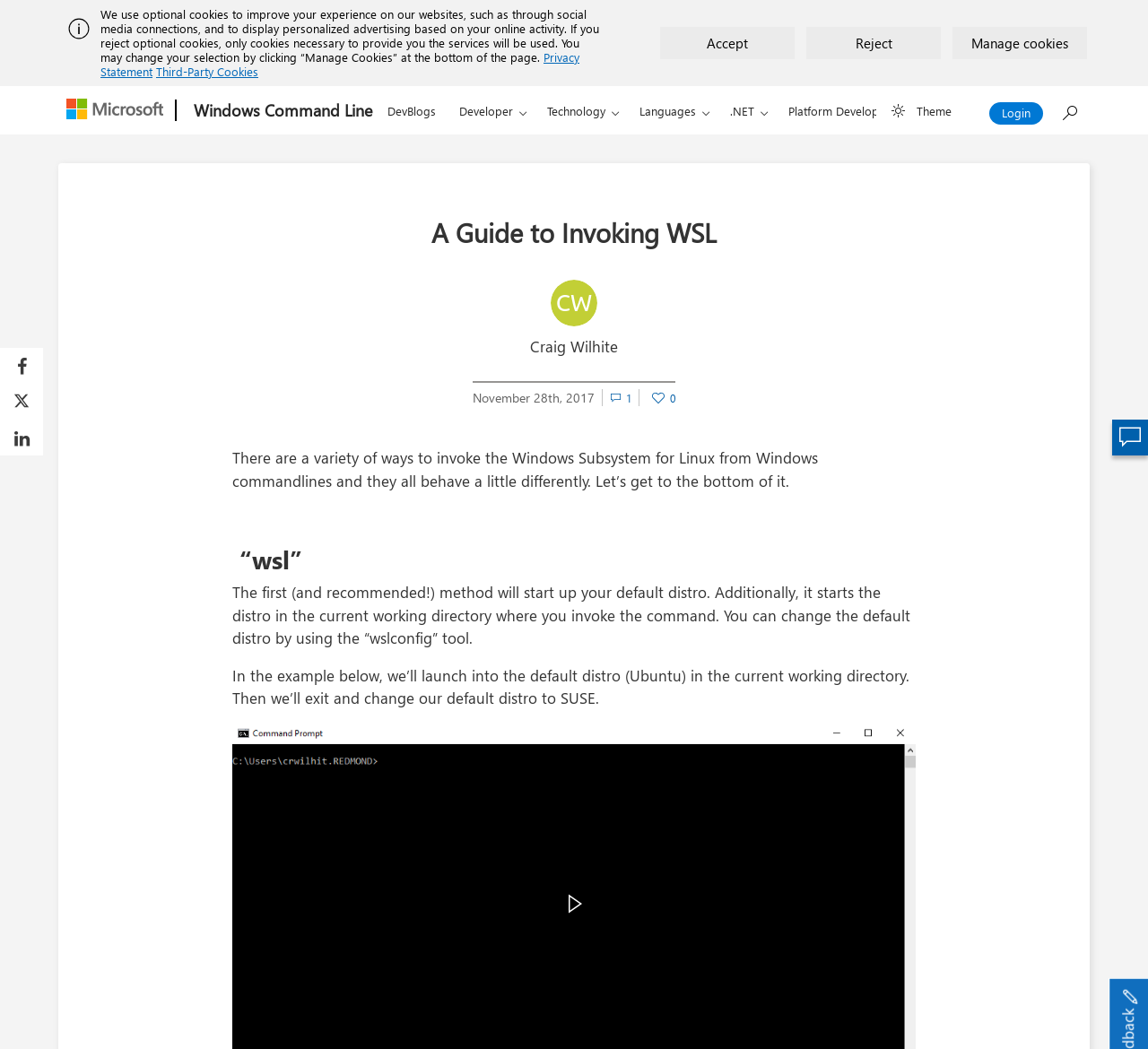Find the bounding box coordinates of the area to click in order to follow the instruction: "Click on 'How To Thin Water-Based Paint For Roller'".

None